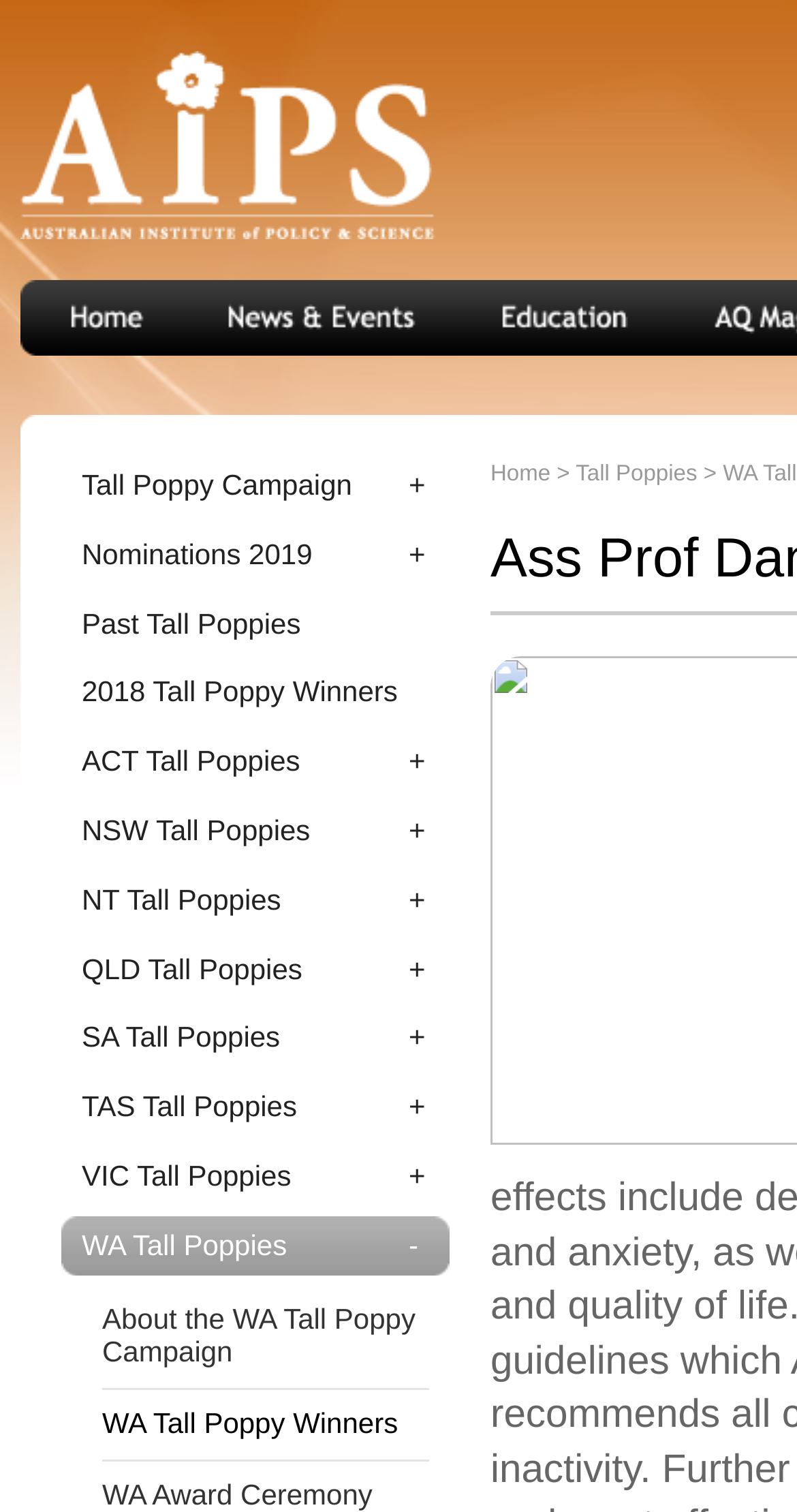Offer a detailed account of what is visible on the webpage.

The webpage is about the Australian Institute of Policy & Science, specifically featuring Ass Prof Daniel Galvão. At the top-left corner, there is a link to the homepage with the title "Ass Prof Daniel Galvão - AIPS". Below it, there are three main navigation links: "Home", "News & Events", and "Education", aligned horizontally.

On the left side of the page, there is a list of links related to the Tall Poppy Campaign, including "Tall Poppy Campaign +", "Nominations 2019 +", "Past Tall Poppies", and several links to state-specific Tall Poppy campaigns, such as "ACT Tall Poppies +" and "WA Tall Poppies -". These links are stacked vertically, with the topmost link being "Tall Poppy Campaign +" and the bottommost link being "WA Tall Poppies -".

Further down on the left side, there are two more links: "About the WA Tall Poppy Campaign" and "WA Tall Poppy Winners". On the right side of the page, there is a duplicate "Home" link, followed by a static text ">" and then a link to "Tall Poppies".